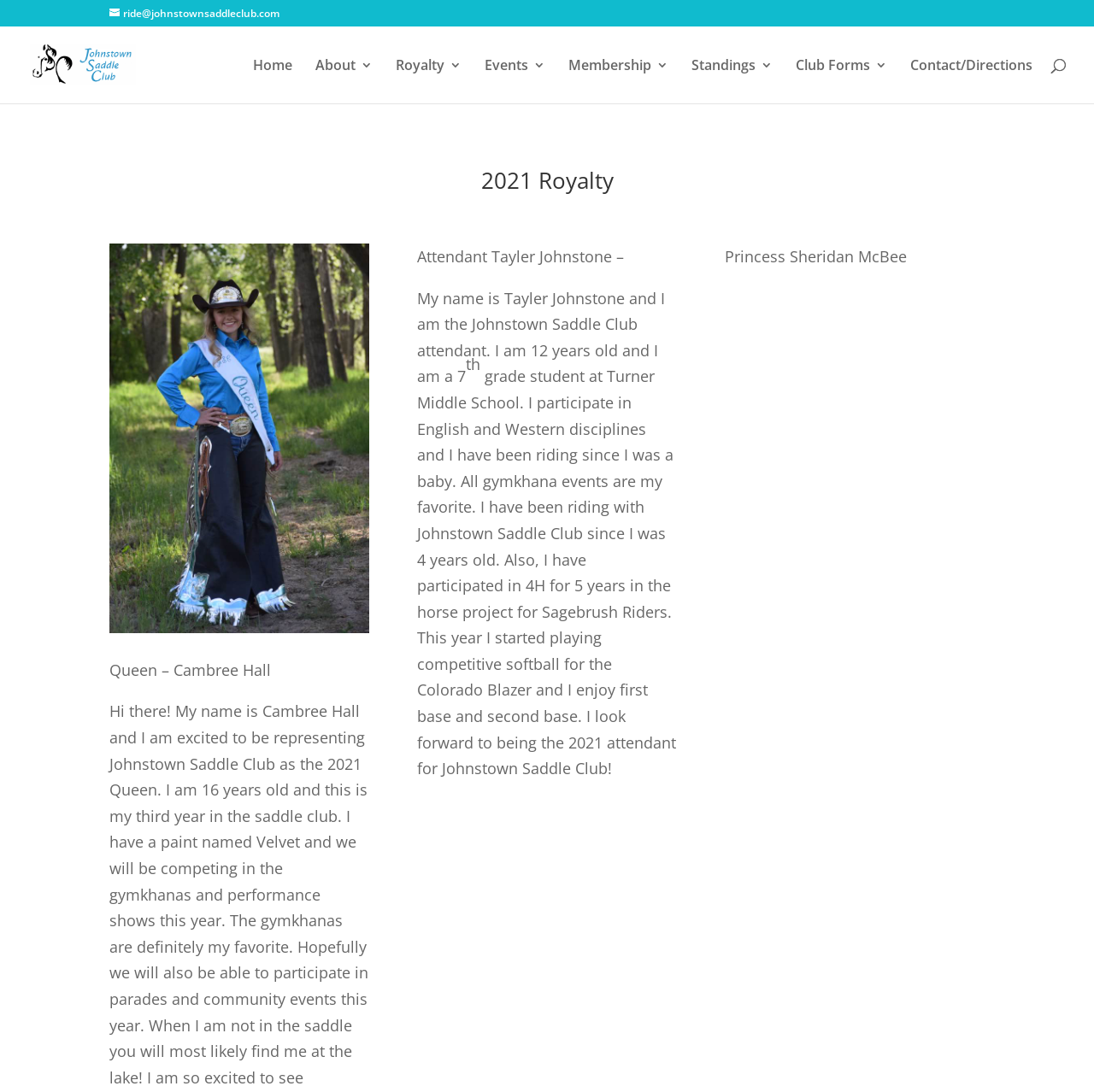Refer to the screenshot and give an in-depth answer to this question: What is the name of the princess?

I found the answer by looking at the text description of the element with bounding box coordinates [0.663, 0.225, 0.829, 0.244], which says 'Princess Sheridan McBee'.